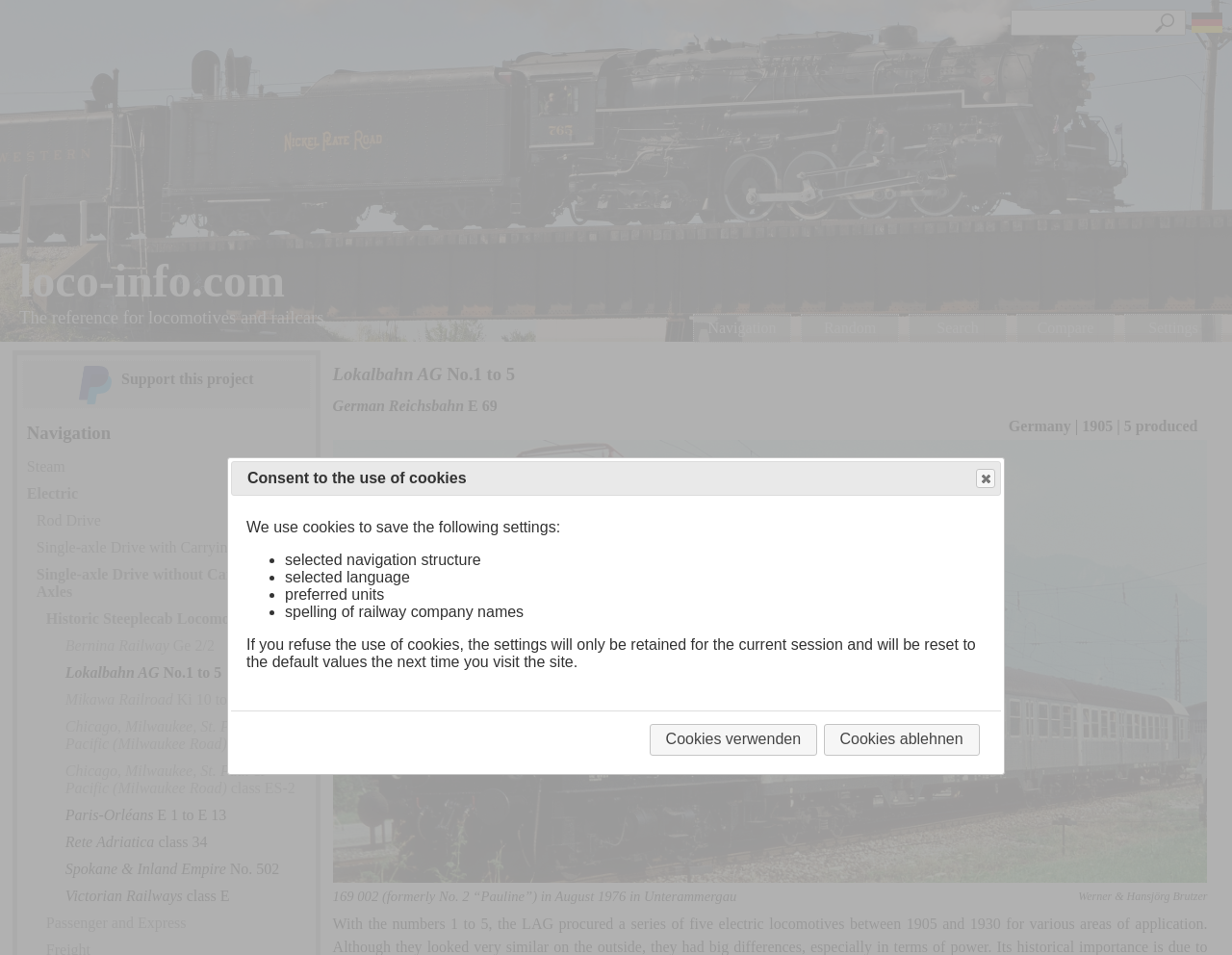Respond to the question below with a single word or phrase:
What is the type of locomotive No.1 to 5?

Electric